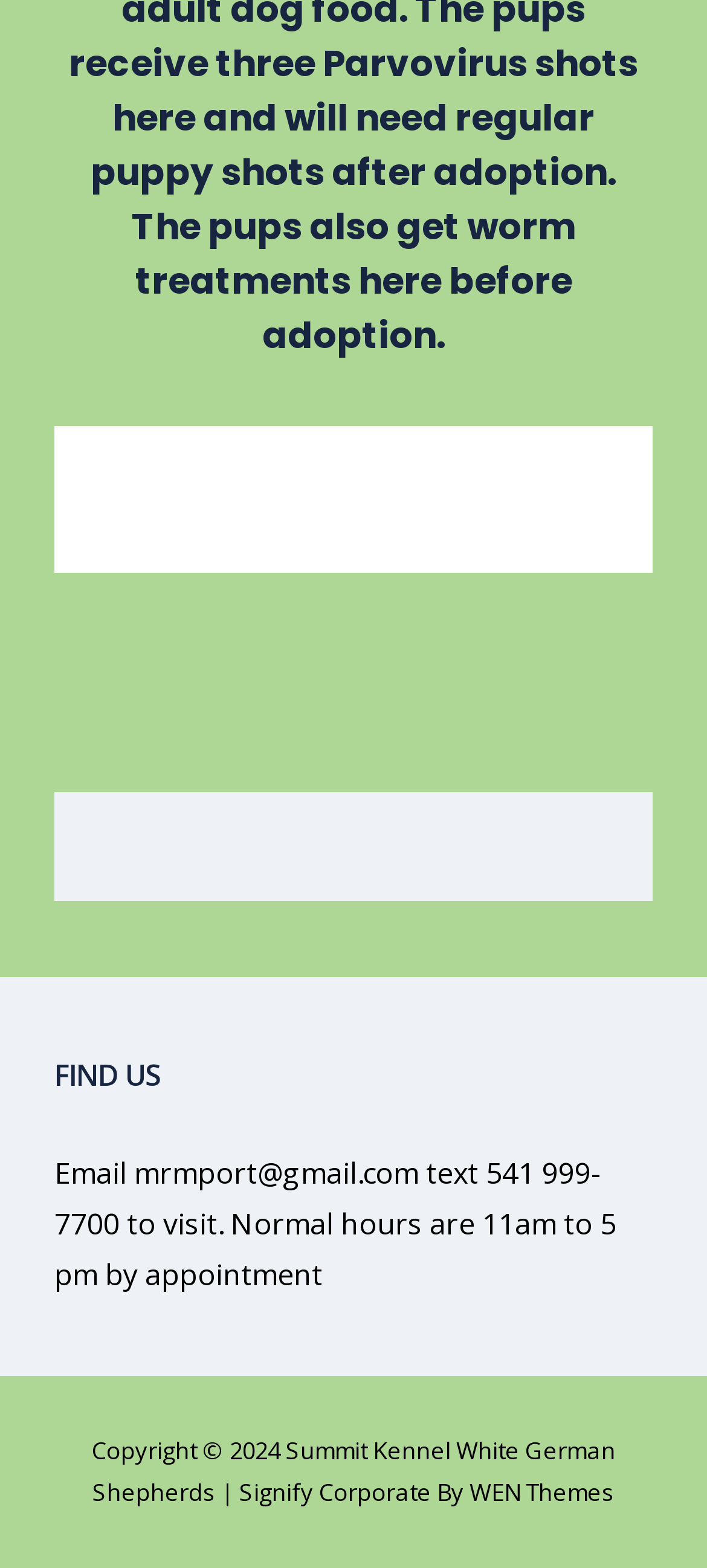Using the provided element description "WEN Themes", determine the bounding box coordinates of the UI element.

[0.664, 0.941, 0.869, 0.962]